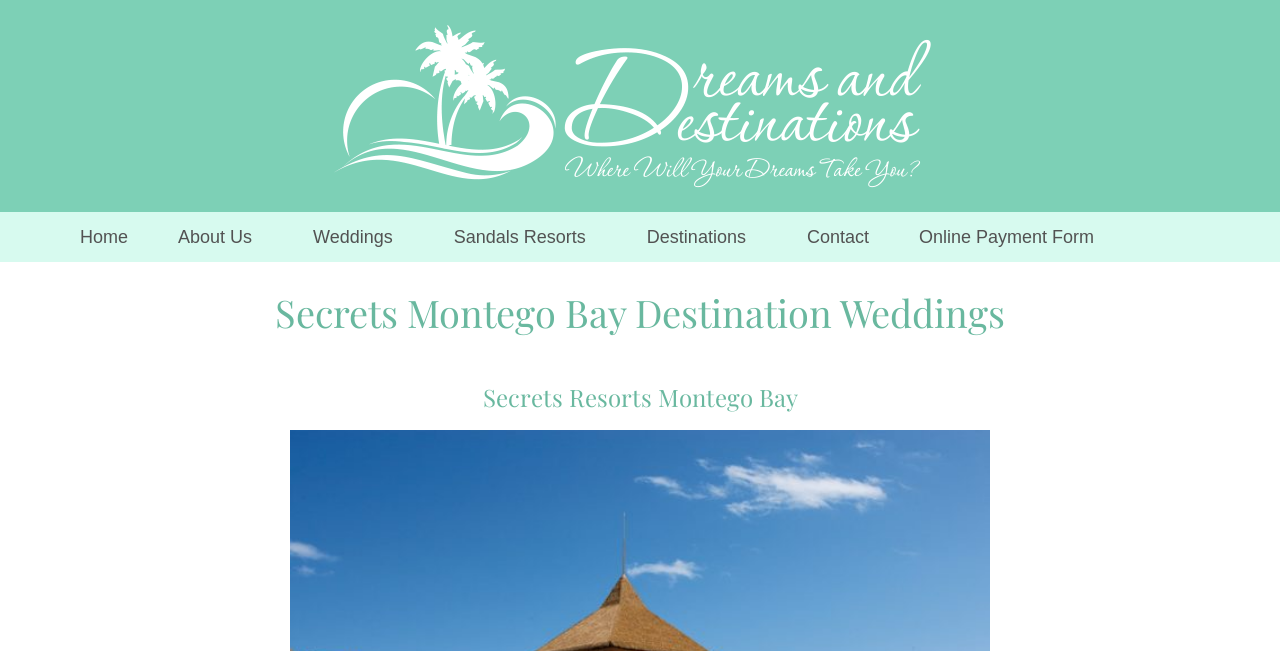Specify the bounding box coordinates of the area to click in order to follow the given instruction: "View 'All Posts'."

None